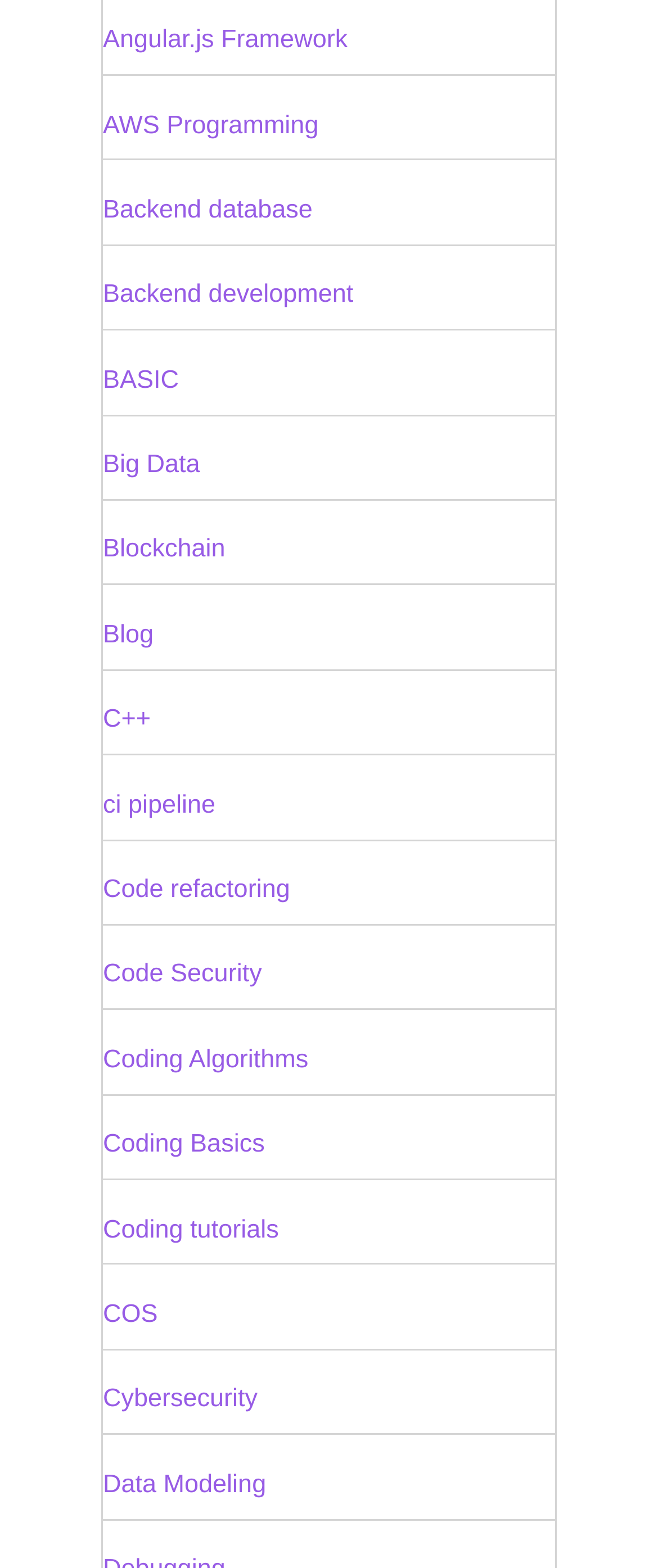Identify and provide the bounding box for the element described by: "aria-label="Back to Homepage"".

None